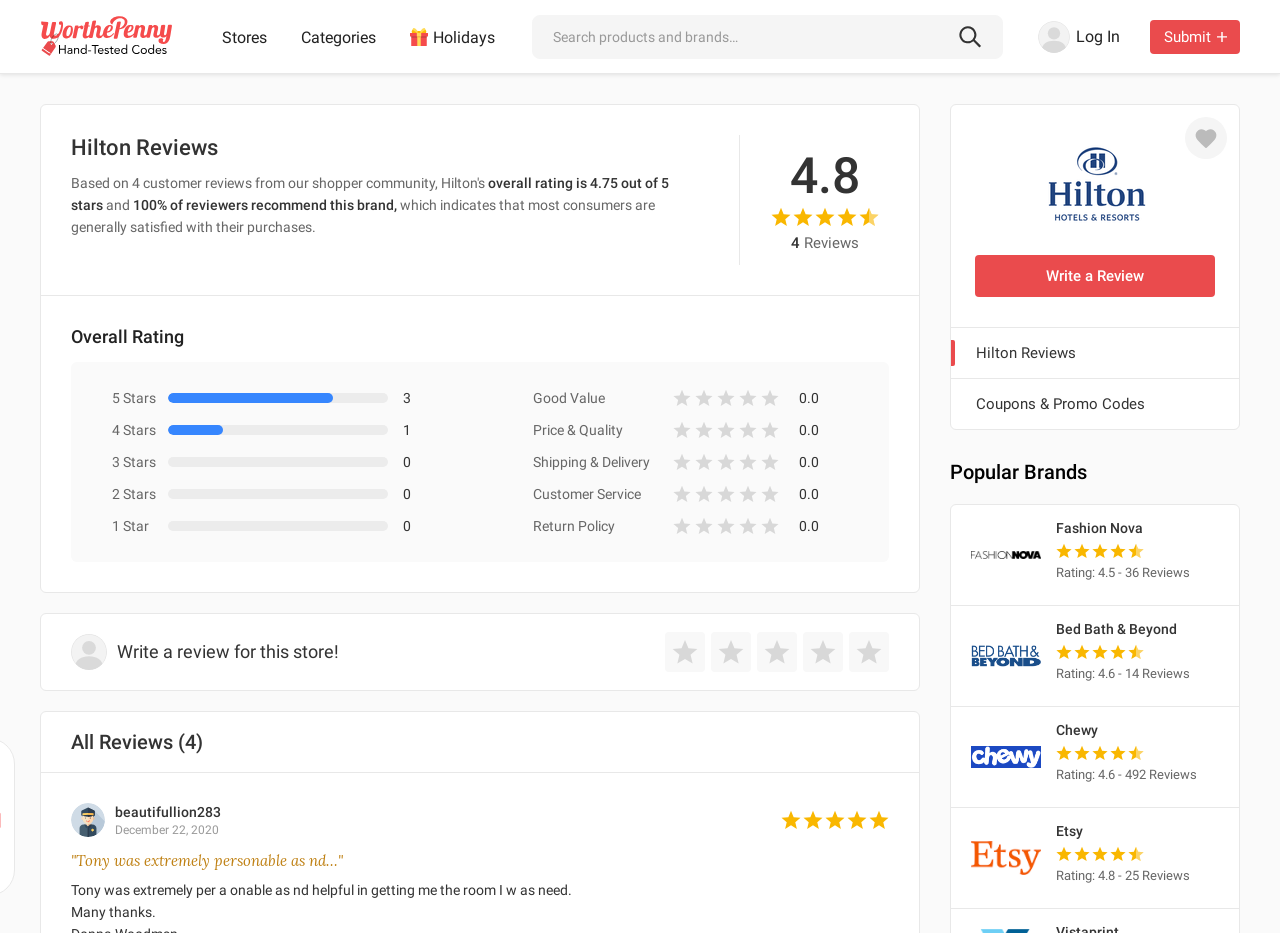How many reviews are there for Hilton?
Ensure your answer is thorough and detailed.

I found the number of reviews by looking at the text 'All Reviews (4)' which is located below the 'Write a review for this store!' button.